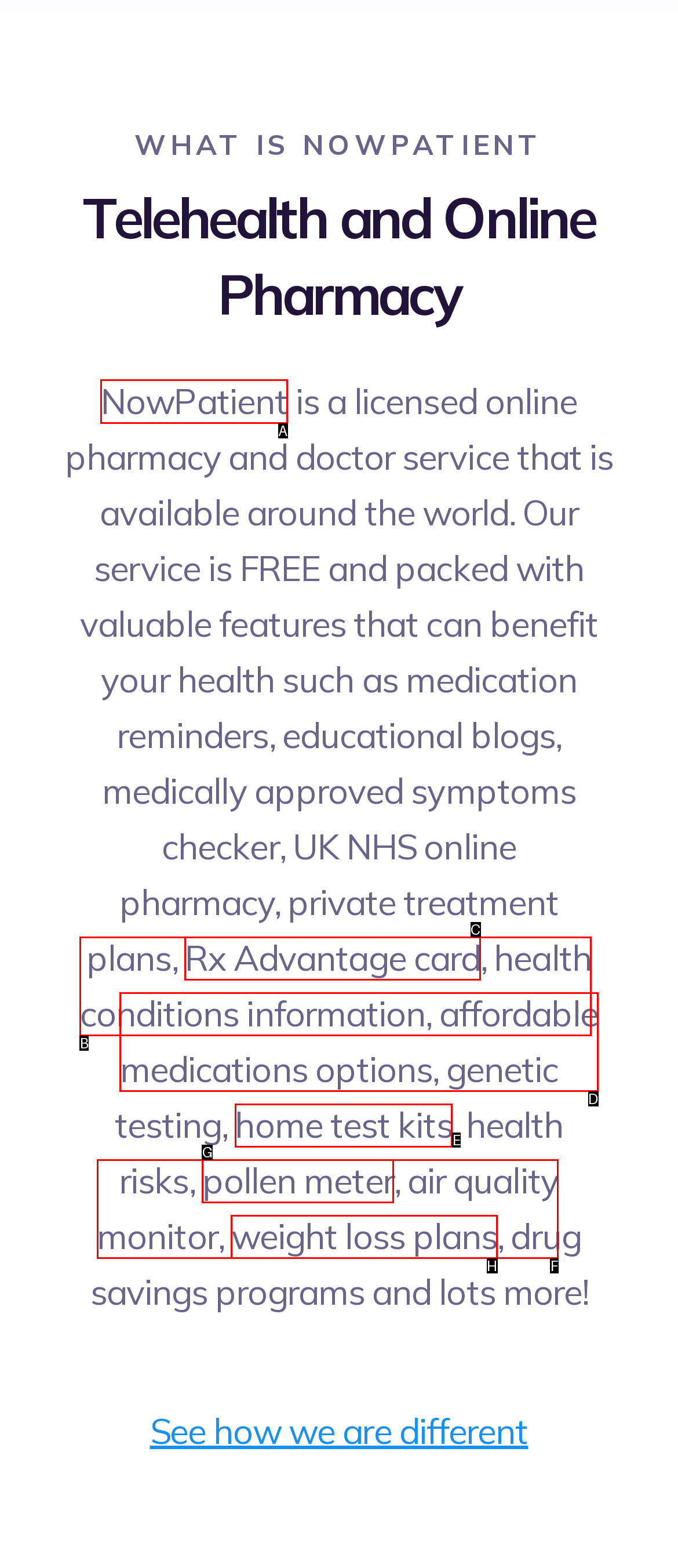Select the option I need to click to accomplish this task: Learn more about NowPatient
Provide the letter of the selected choice from the given options.

A